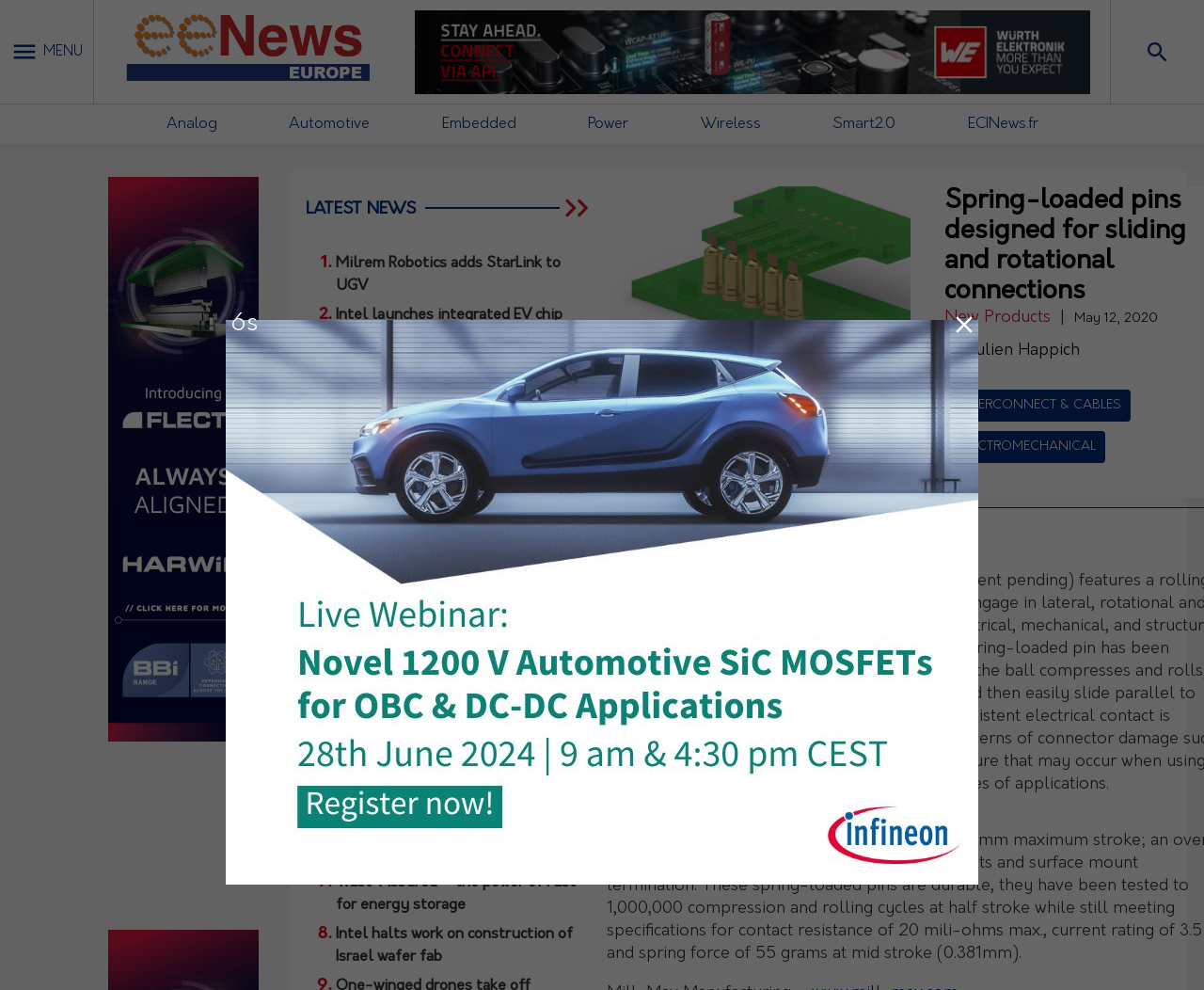What is the author of the news article?
Please give a detailed and elaborate answer to the question.

The author of the news article is Julien Happich, which is mentioned in the 'New Products' section, along with the date 'May 12, 2020'.